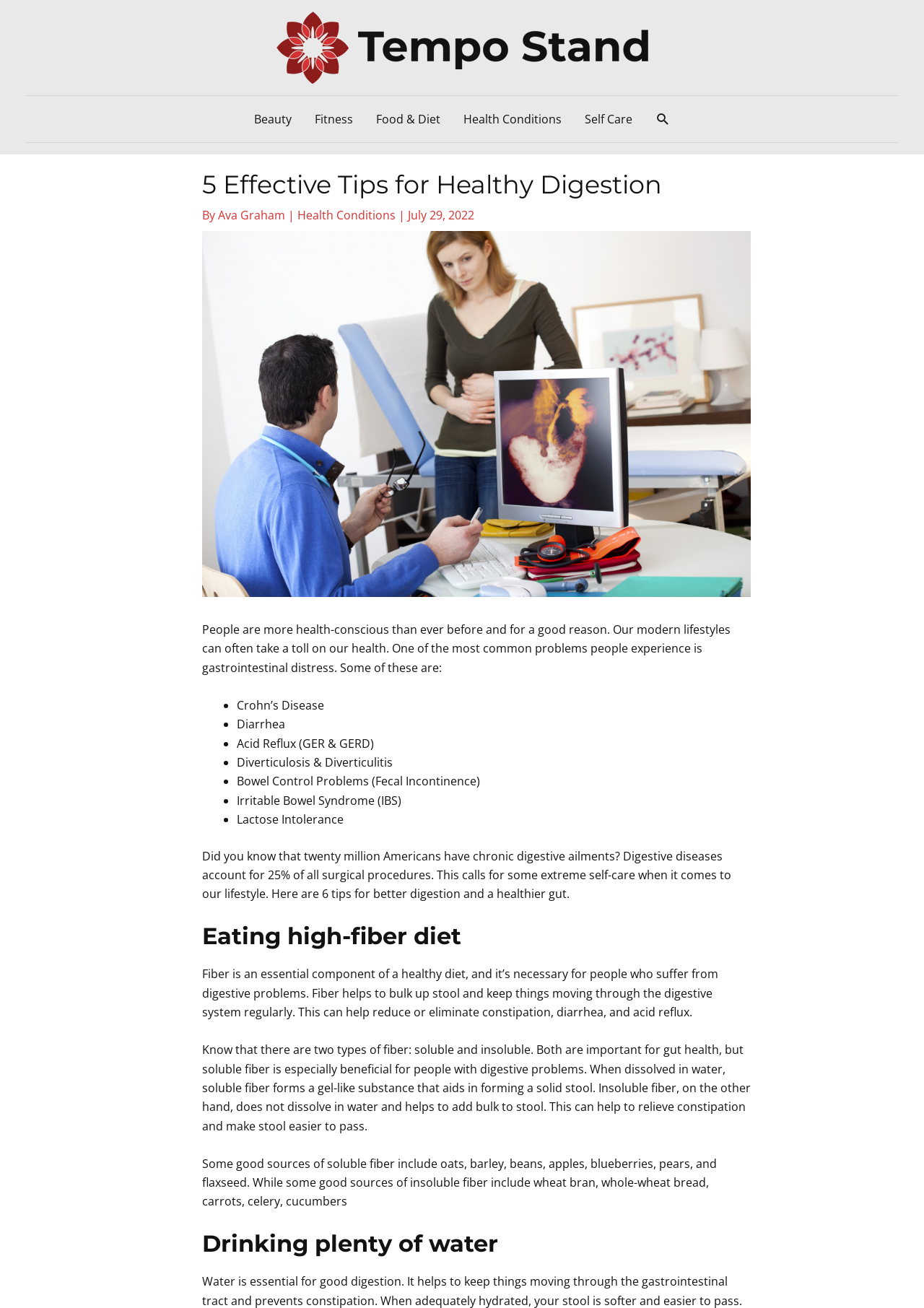Locate the bounding box coordinates of the area where you should click to accomplish the instruction: "Click the 'Ava Graham' link".

[0.236, 0.158, 0.312, 0.171]